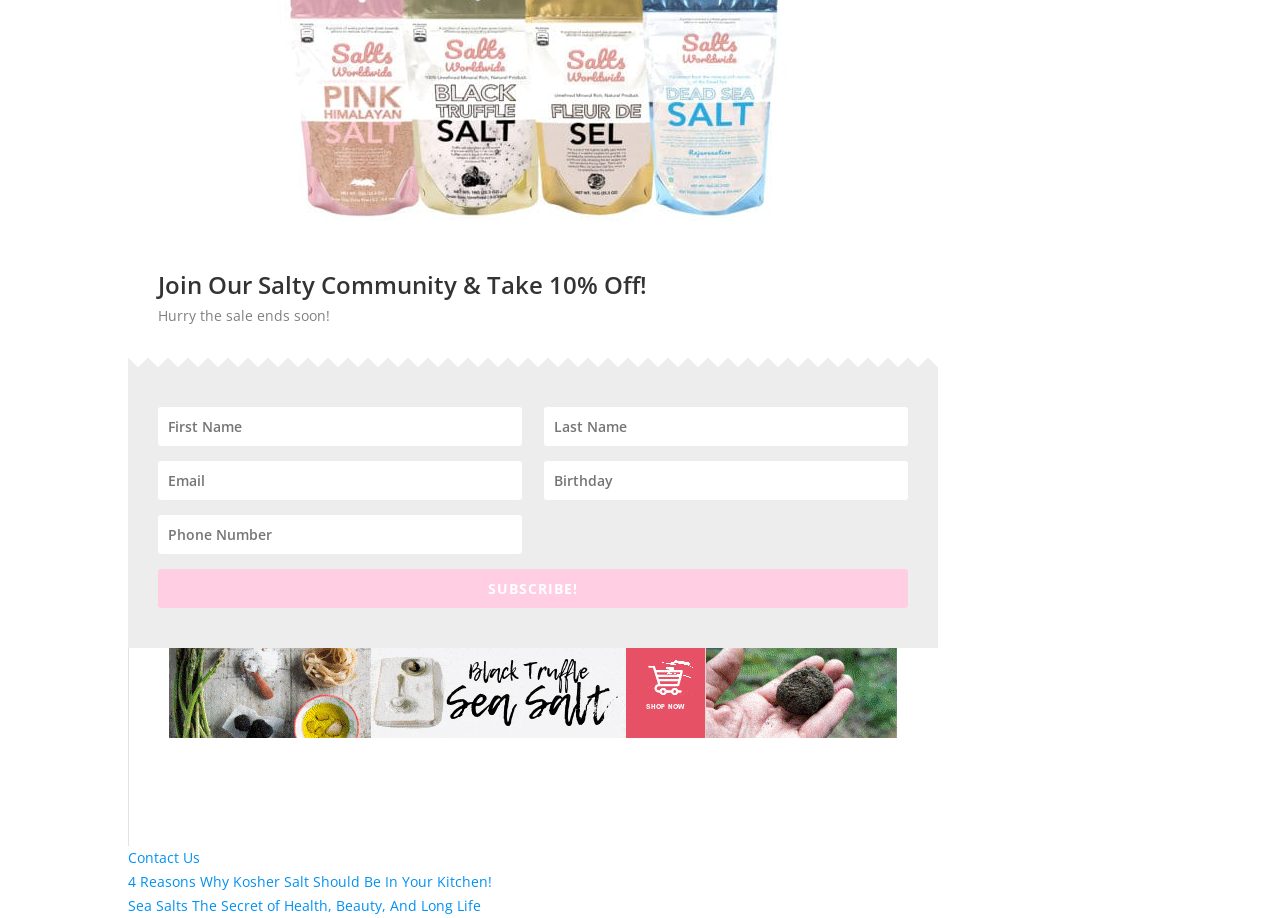What is the theme of the links at the bottom of the webpage?
Please use the image to provide an in-depth answer to the question.

The links at the bottom of the webpage, such as '4 Reasons Why Kosher Salt Should Be In Your Kitchen!' and 'Sea Salts The Secret of Health, Beauty, And Long Life', suggest that the theme of these links is related to salt and its uses.